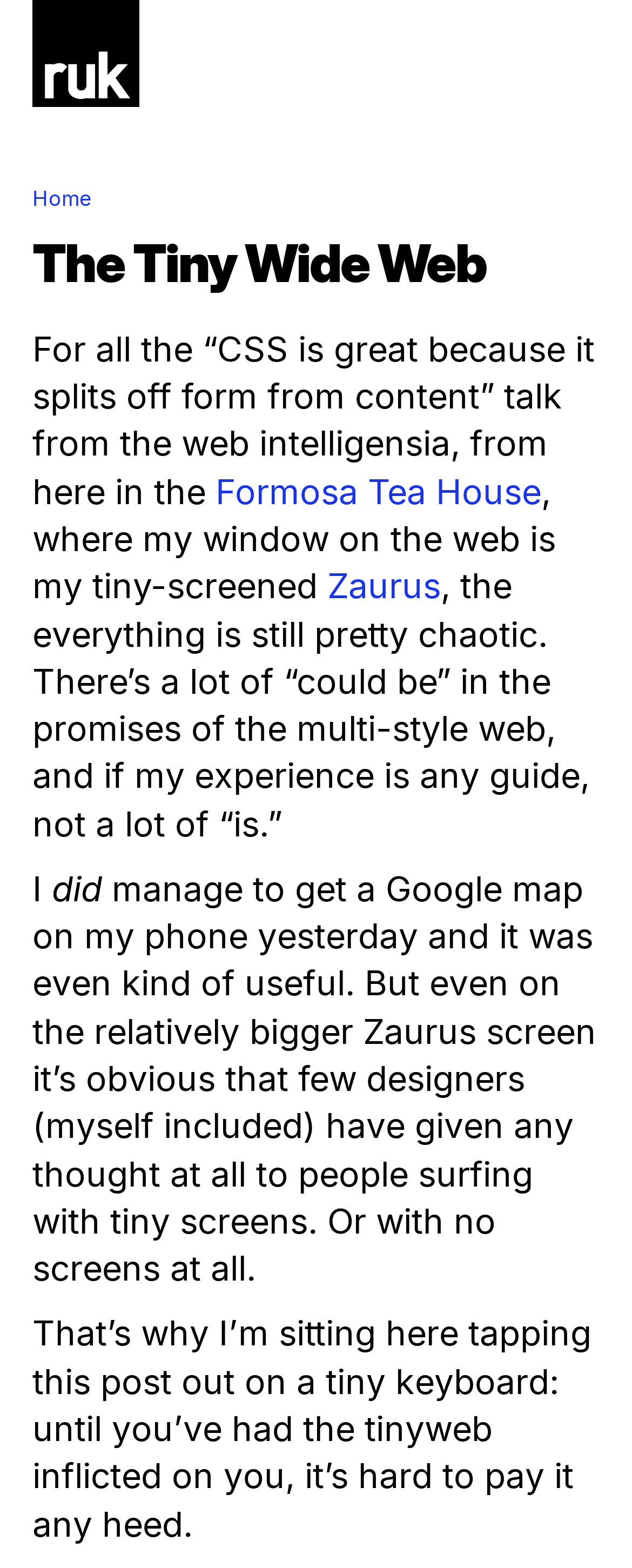What is the author's tone in the latest article?
Refer to the image and provide a thorough answer to the question.

The author's tone in the latest article is critical, as they express frustration with the lack of consideration for small screens in web design. The author is highlighting the importance of designing for small screens and notes that many designers, including themselves, have not given enough thought to this issue.